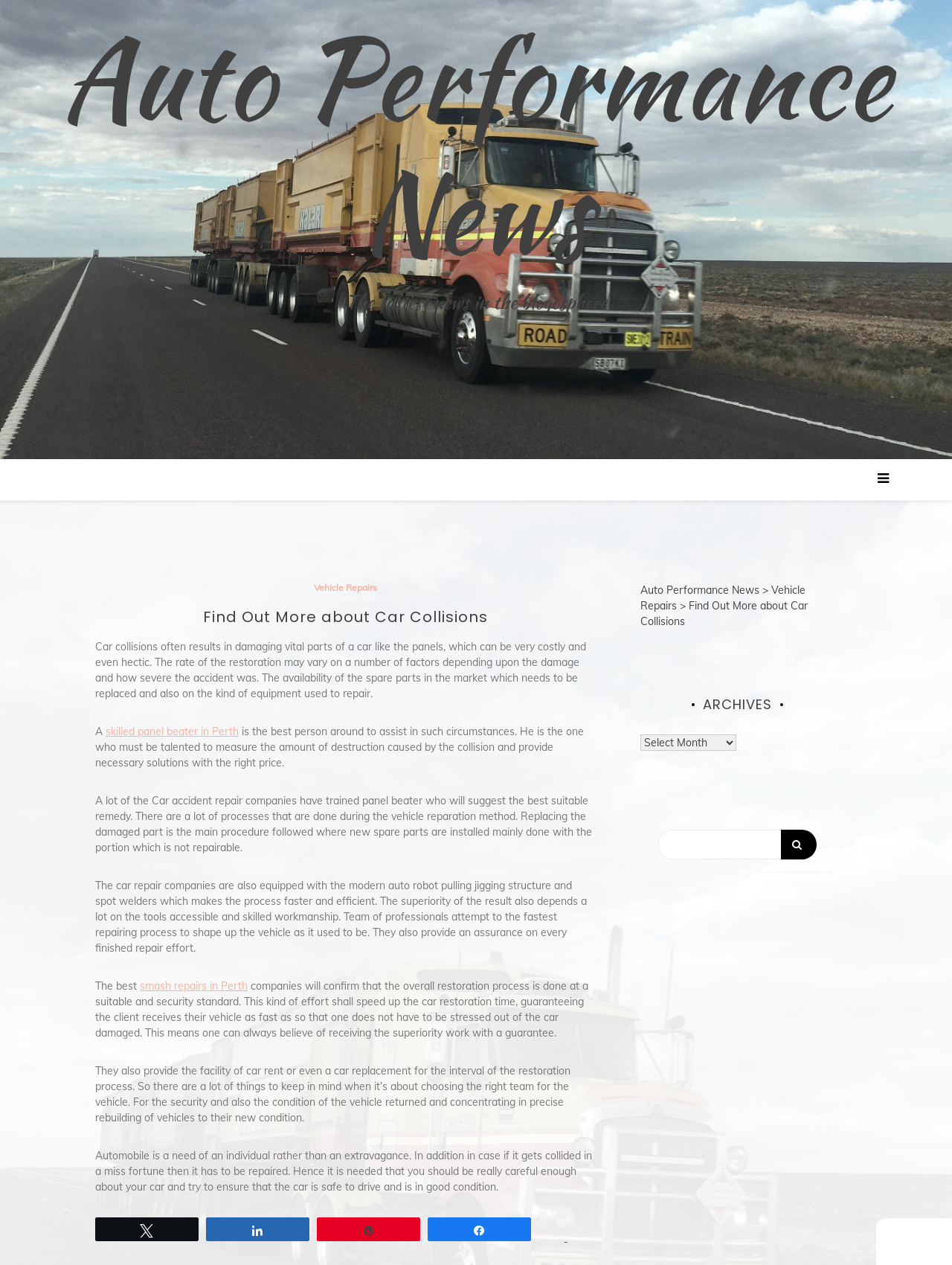Identify the bounding box coordinates of the specific part of the webpage to click to complete this instruction: "Go to 'Next post'".

[0.577, 0.7, 0.626, 0.711]